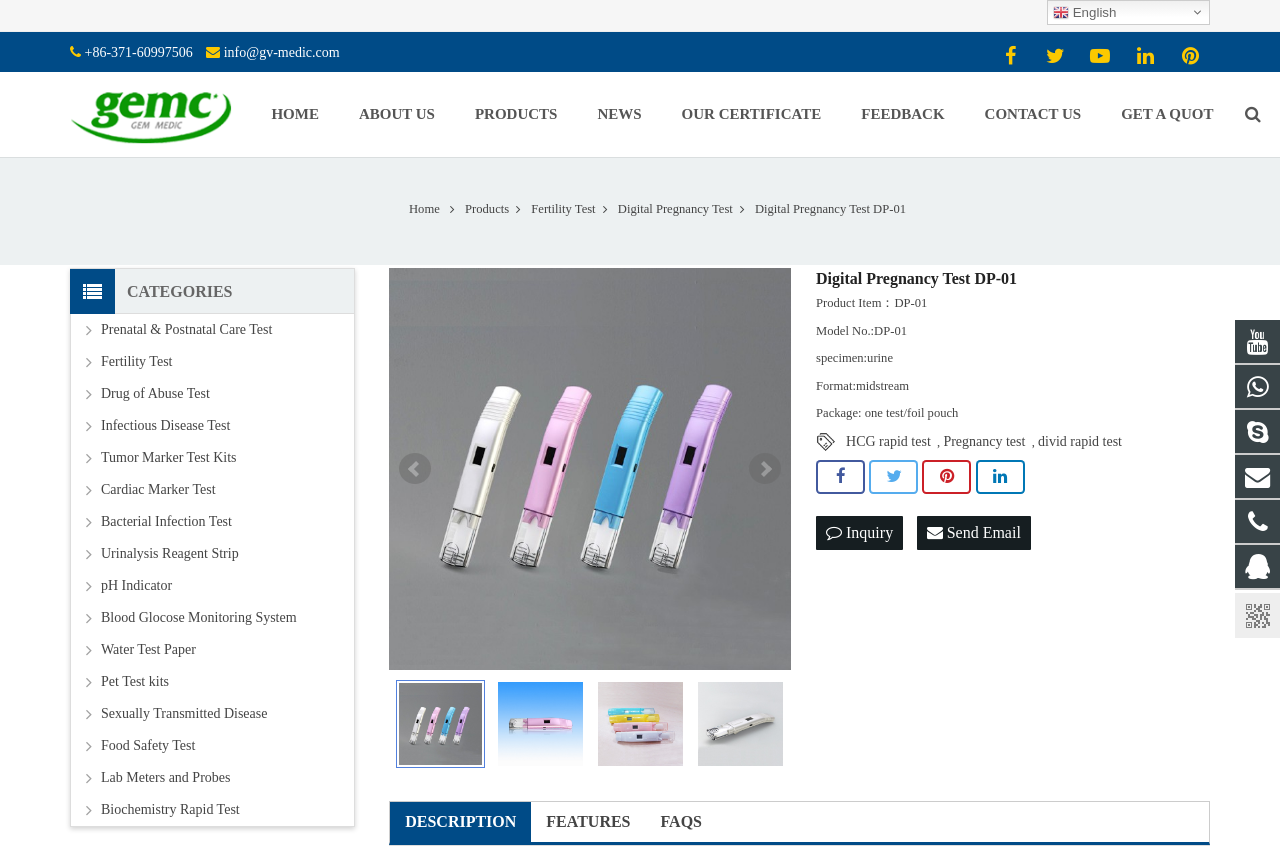What is the specimen required for the test?
Using the visual information, respond with a single word or phrase.

urine